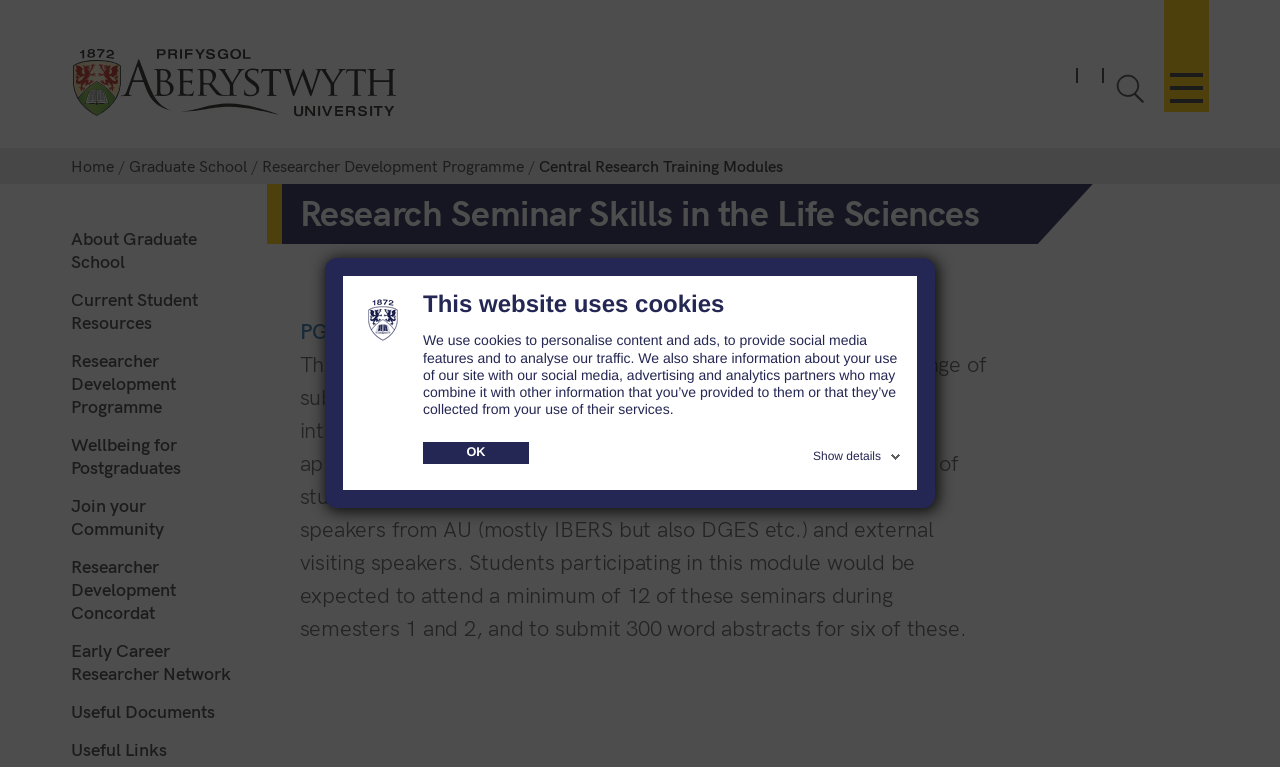Convey a detailed summary of the webpage, mentioning all key elements.

The webpage is about the Central Research Training Modules of the Graduate School at Aberystwyth University. At the top, there is a dialog box with a logo, a heading "This website uses cookies", and a paragraph explaining the use of cookies on the website. Below the dialog box, there are two links: "OK" and "Show details".

On the top-left corner, there is a link to Aberystwyth University with an accompanying image of the university's logo. On the top-right corner, there are three links: "Toggle menu", "Toggle Search", and a paragraph in Welsh, "Newid iaith i Gymraeg".

Below these links, there is a navigation menu with five links: "Home", "Graduate School", "Researcher Development Programme", and "Central Research Training Modules". The "Central Research Training Modules" link is highlighted, indicating that it is the current page.

The main content of the page is an article about a research seminar skills module in the life sciences. The module aims to provide PhD students with a broad knowledge of subject-specific skills and develop their ability to appreciate research beyond their immediate area of study. The article includes a link to a specific module, "PGM2410", and a detailed description of the module.

On the left side of the page, there are several links to resources related to the Graduate School, including "About Graduate School", "Current Student Resources", "Researcher Development Programme", and others.